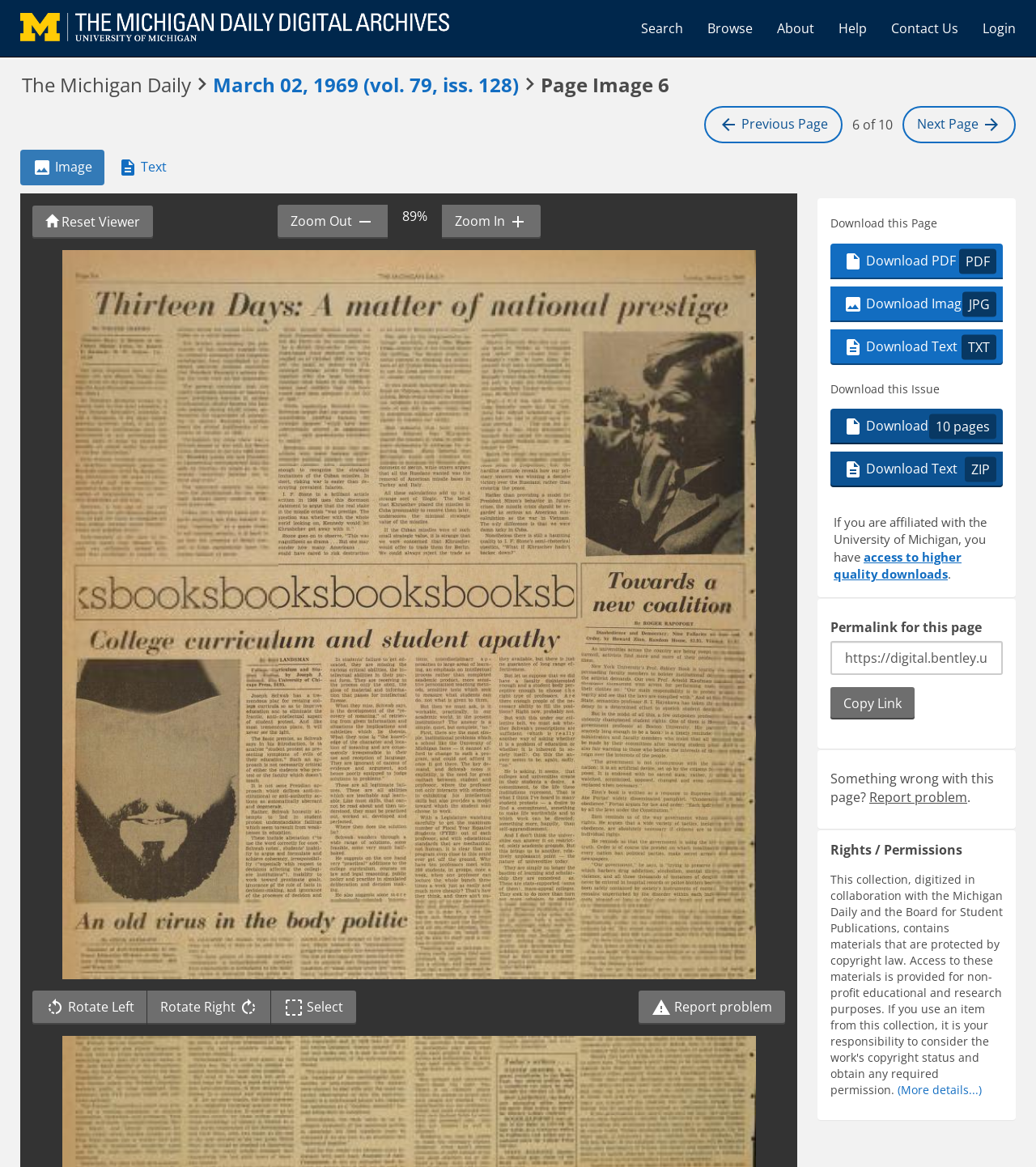What is the zoom level of the current page?
Please look at the screenshot and answer using one word or phrase.

89%